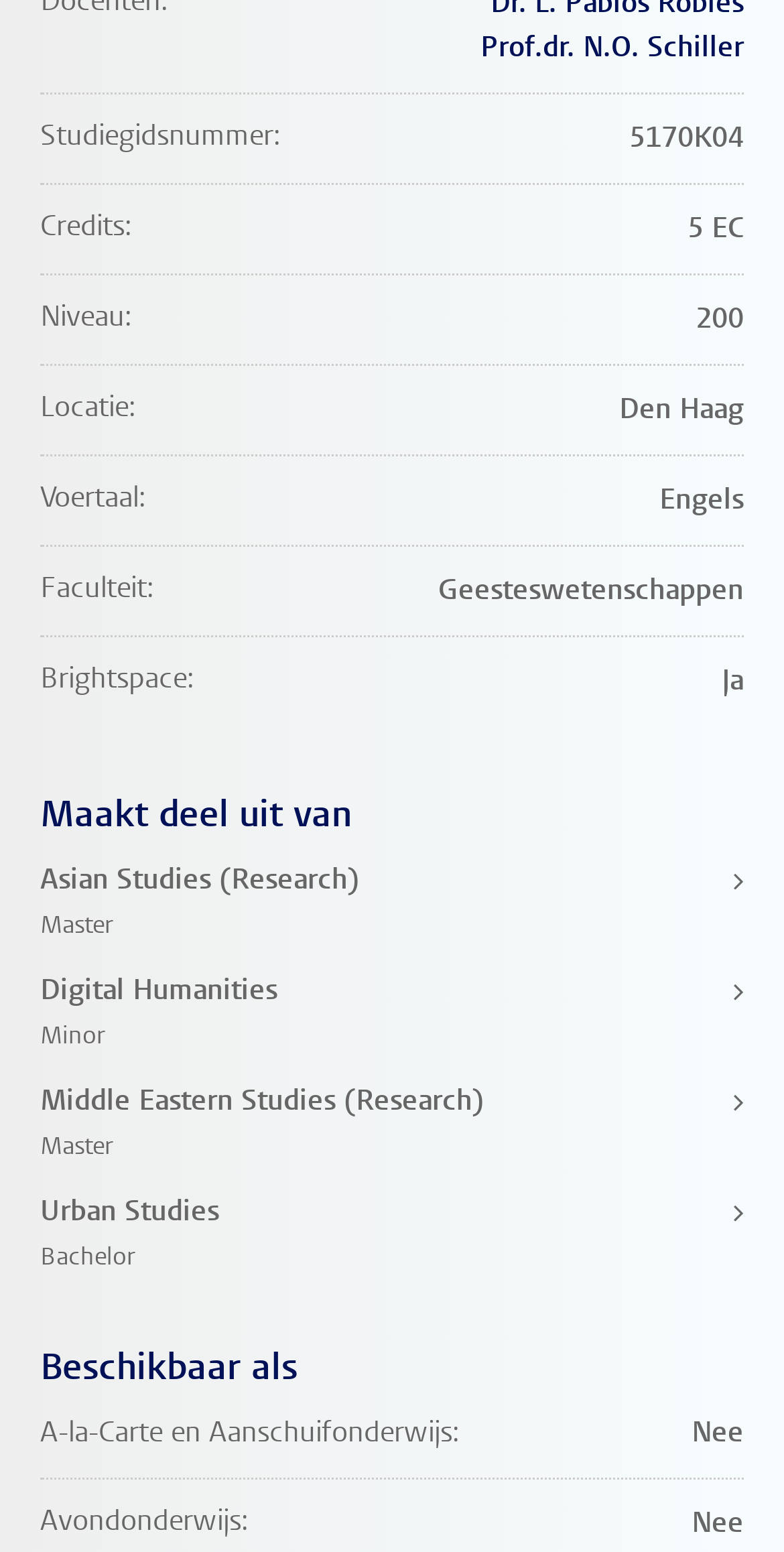What is the faculty of this course?
Refer to the image and provide a one-word or short phrase answer.

Geesteswetenschappen